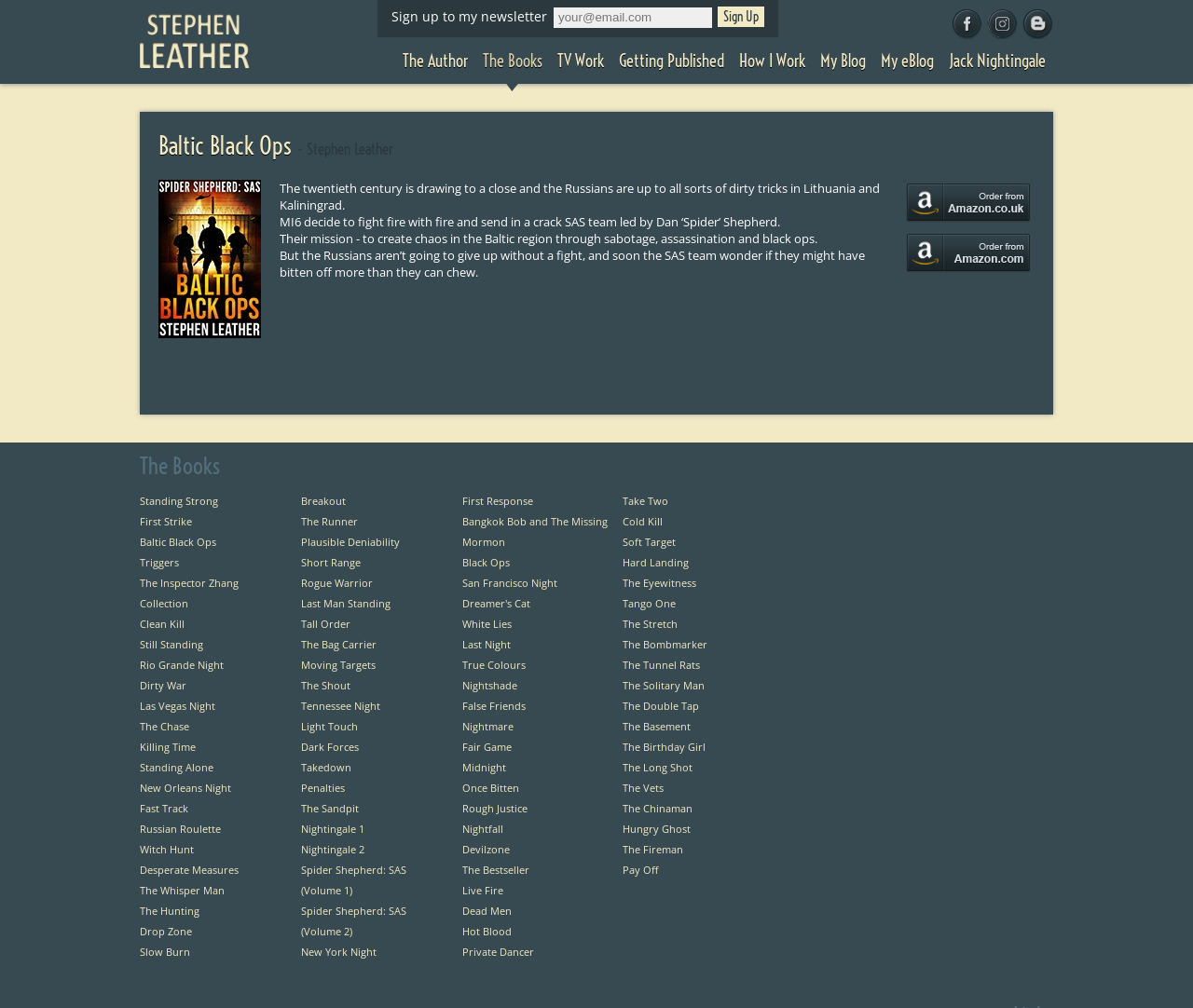Locate the bounding box coordinates of the clickable region to complete the following instruction: "Buy Baltic Black Ops from Amazon.co.uk."

[0.756, 0.178, 0.867, 0.227]